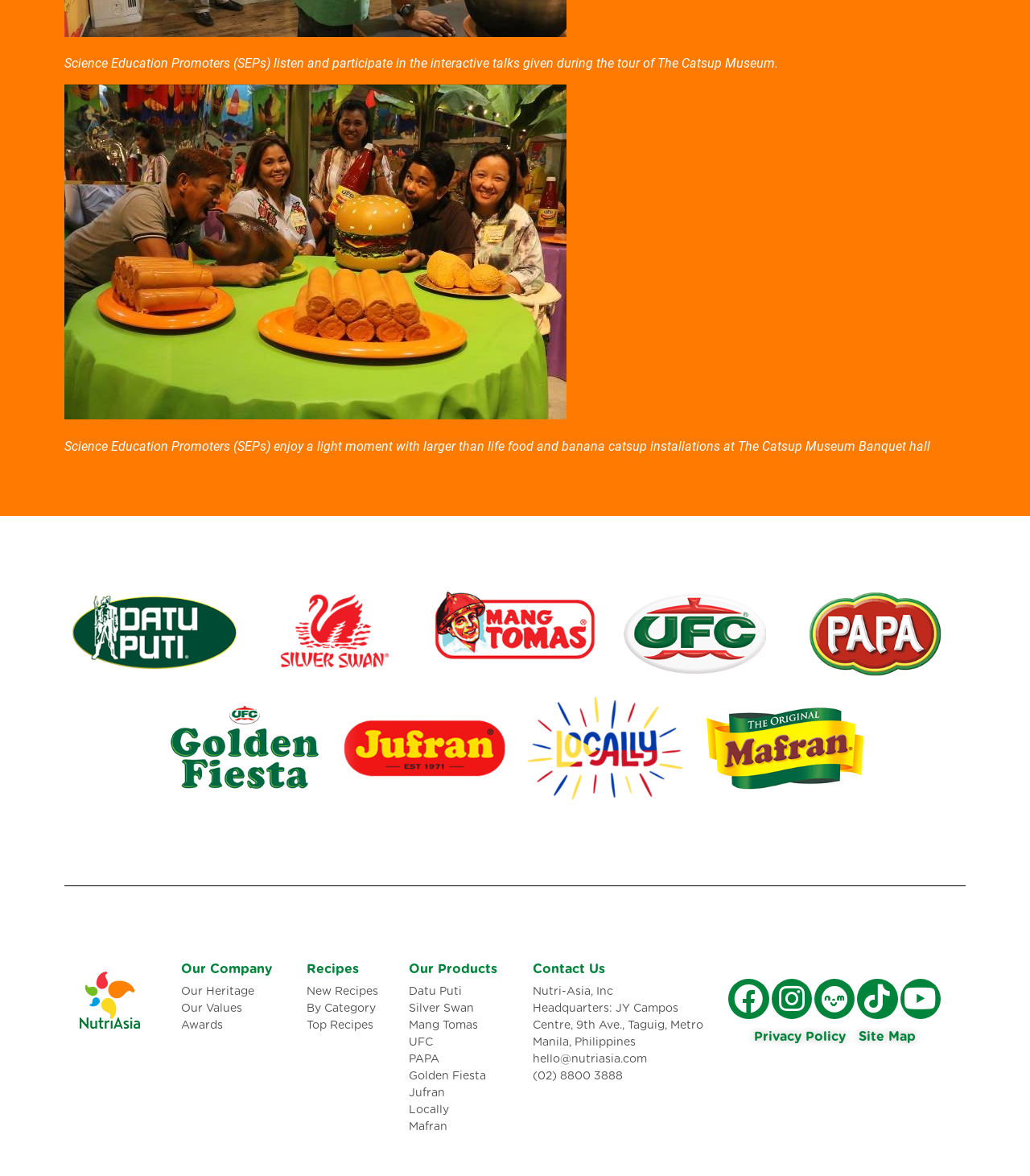What is the name of the company?
Examine the image closely and answer the question with as much detail as possible.

I found the company name 'Nutri-Asia, Inc' in the static text element at the bottom of the webpage, which is likely to be the company's information section.